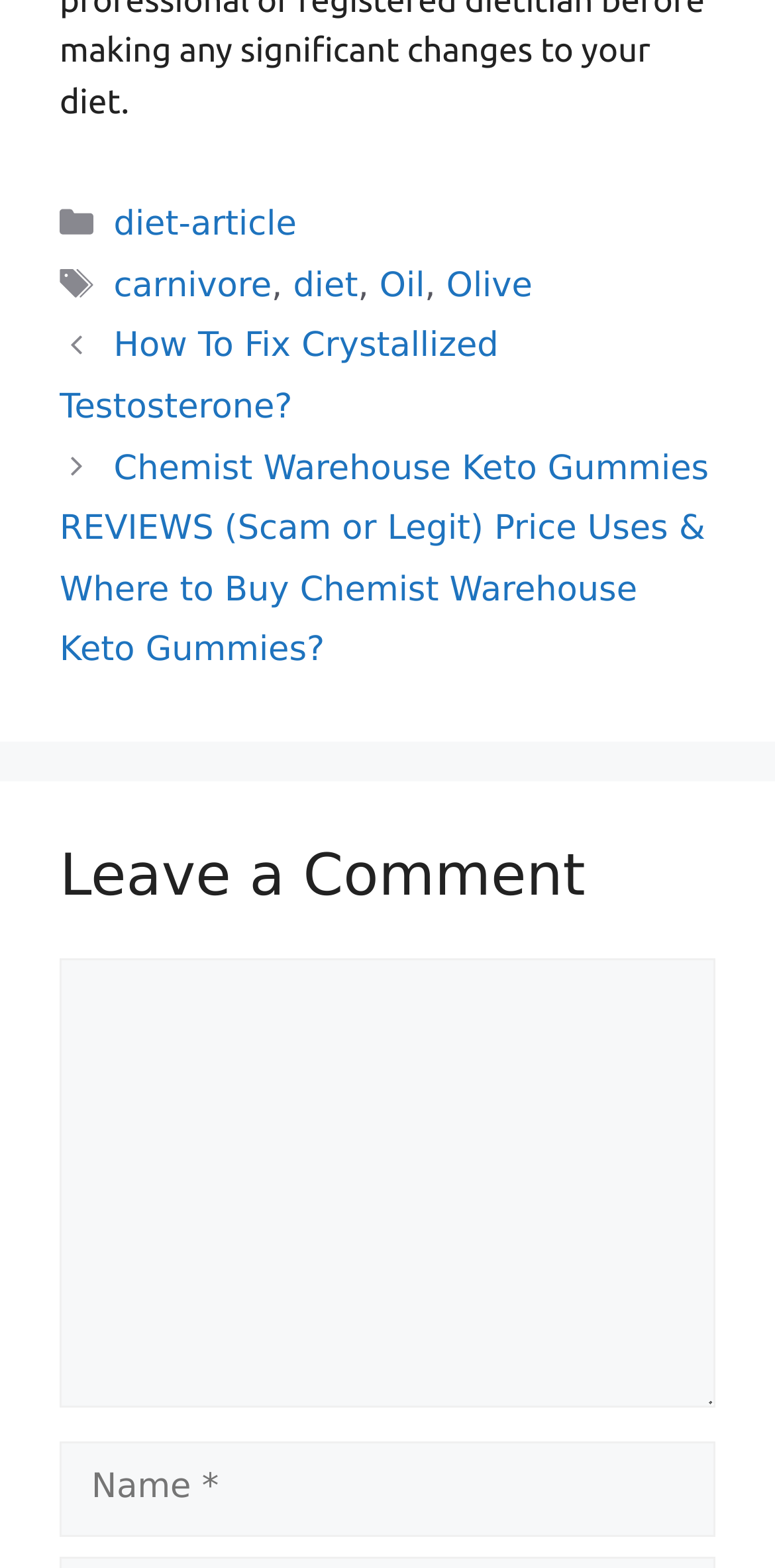Answer the question in one word or a short phrase:
How many text boxes are there for commenting?

2